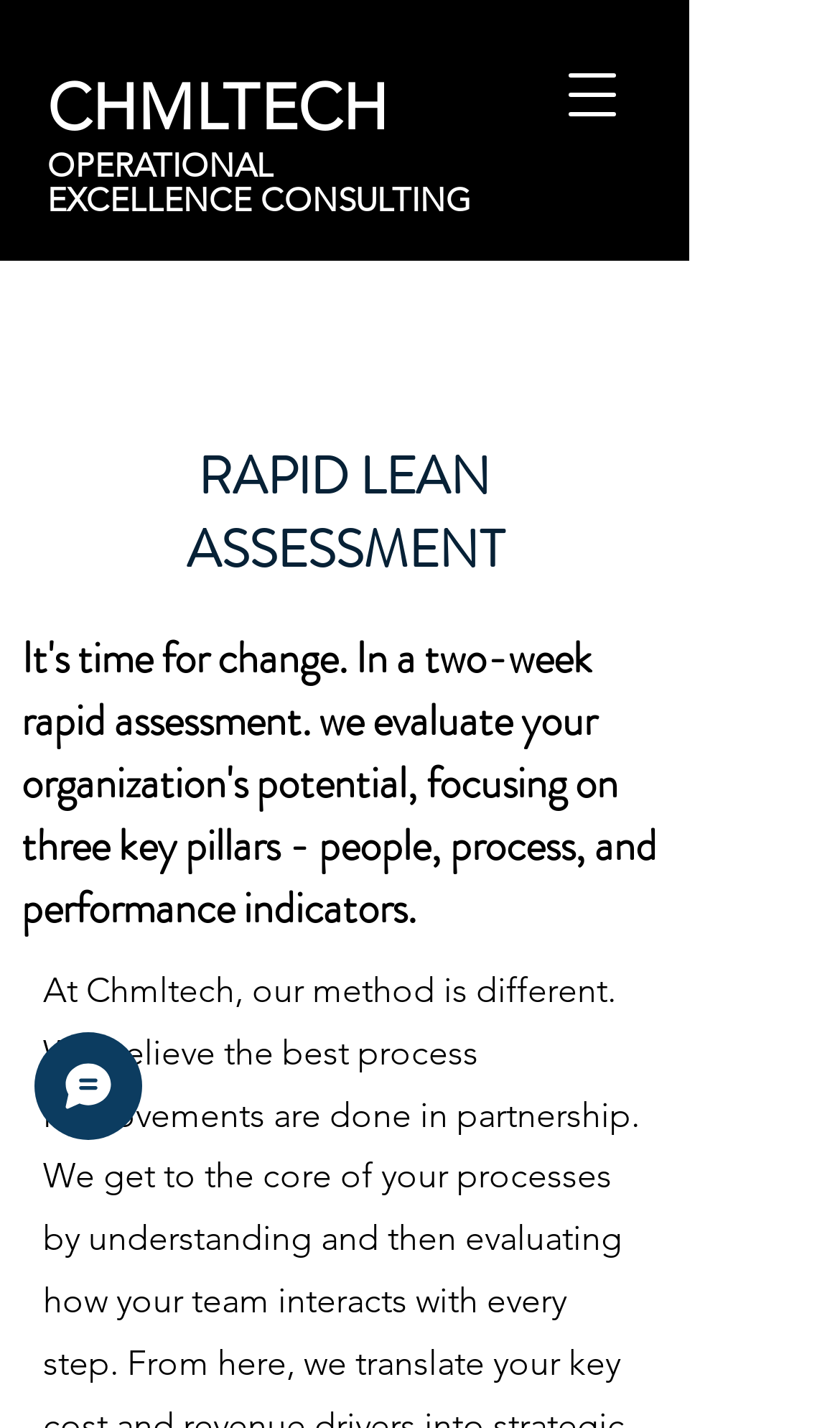Create a detailed narrative describing the layout and content of the webpage.

The webpage is about Rapid Lean Assessment by Chmltech Consulting. At the top left, there are three links: "CHMLTECH", "OPERATIONAL", and "EXCELLENCE CONSULTING", aligned horizontally. To the right of these links, there is a small empty space, indicated by a non-breaking space character. 

On the top right, there is a button to open a navigation menu. Below the links, there is a prominent heading "RAPID LEAN ASSESSMENT" that spans almost the entire width of the page. 

Underneath the heading, there is a detailed description of the Rapid Lean Assessment, which explains that it is a two-week evaluation of an organization's potential, focusing on three key areas: people, process, and performance indicators. This description is divided into two paragraphs.

At the bottom left, there is a "Chat" button with a small image to its right. The image is likely a chat icon or a logo.